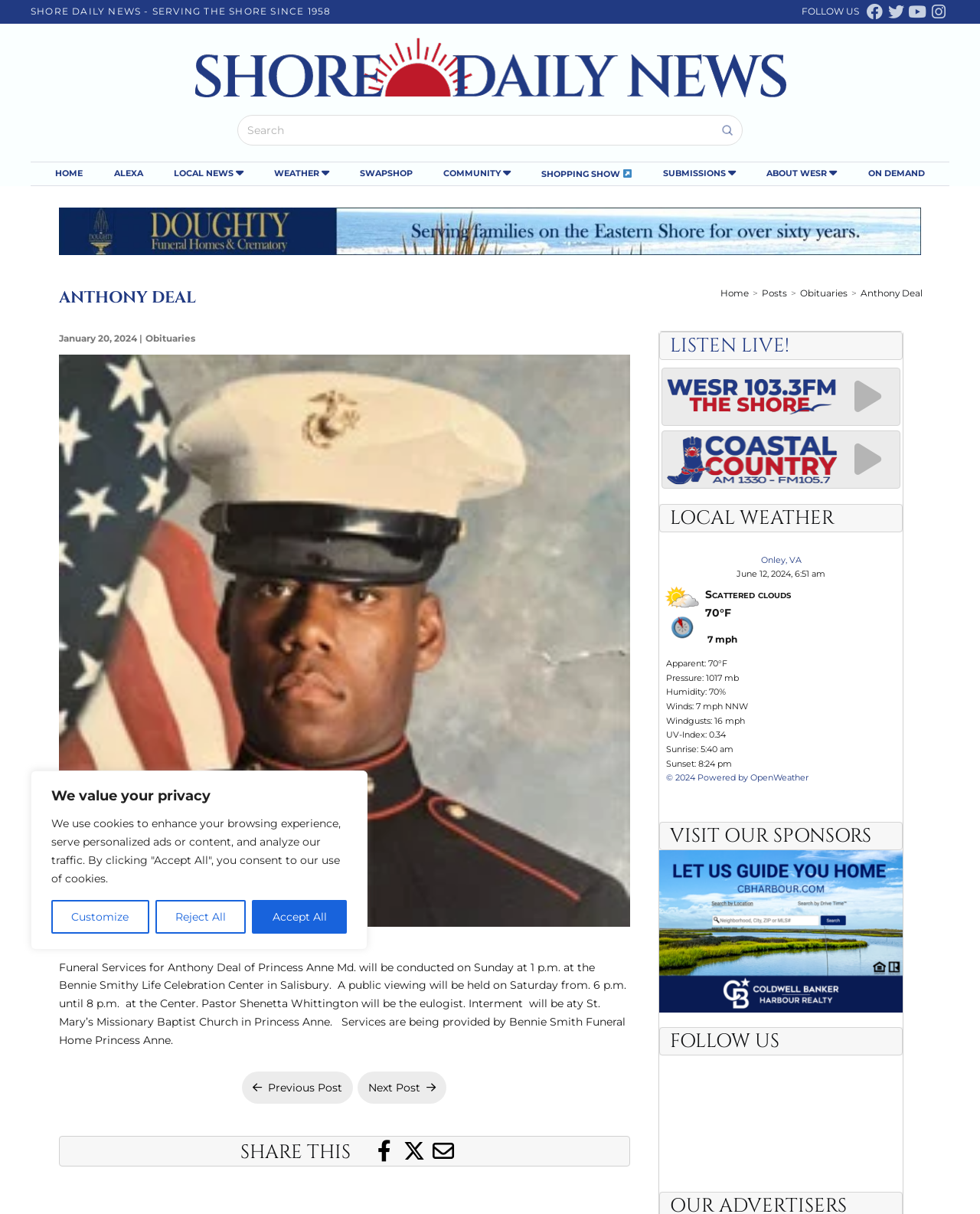Specify the bounding box coordinates of the element's area that should be clicked to execute the given instruction: "Check the local weather". The coordinates should be four float numbers between 0 and 1, i.e., [left, top, right, bottom].

[0.683, 0.416, 0.92, 0.438]